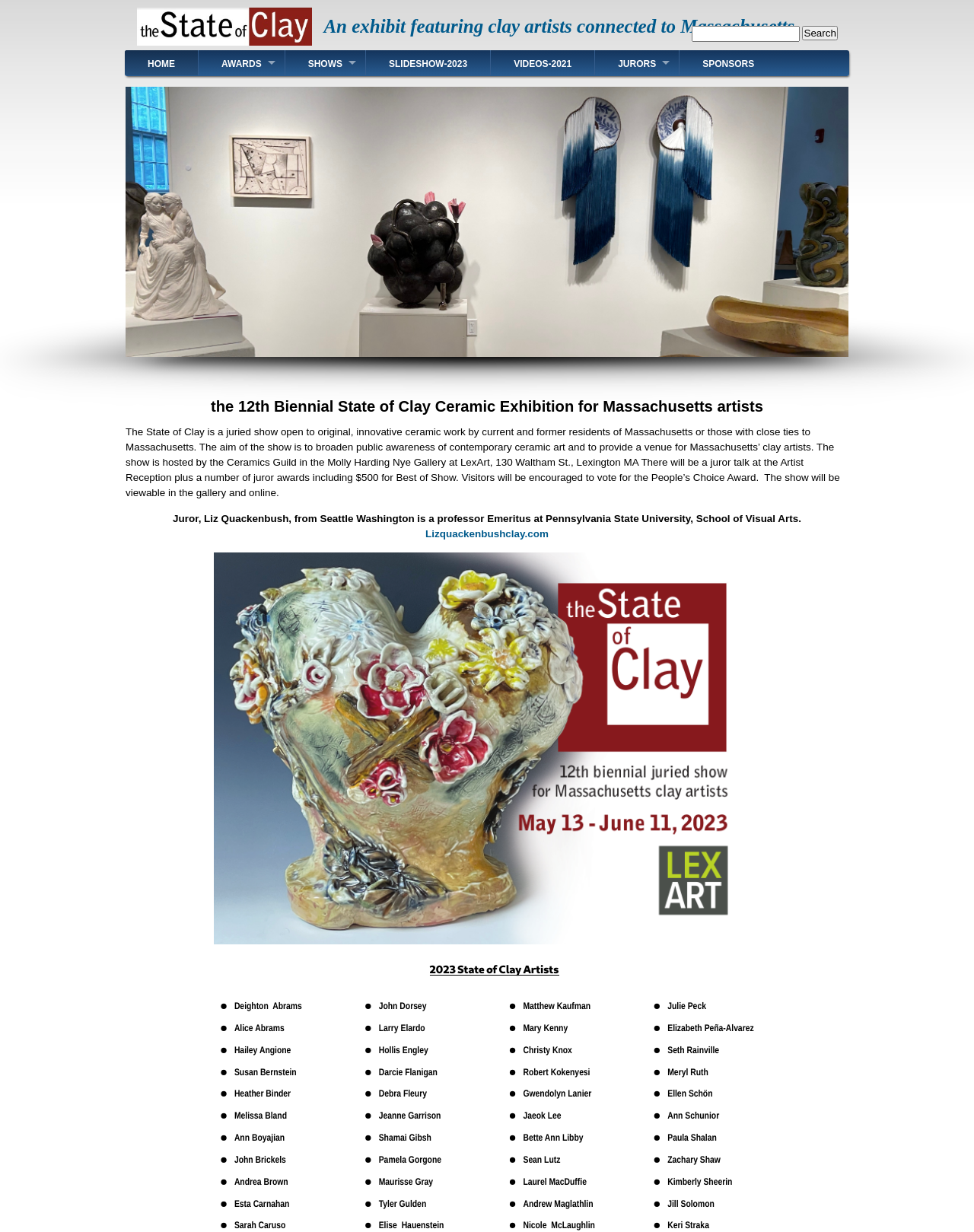What is the purpose of the exhibition?
Based on the image, give a one-word or short phrase answer.

Broaden public awareness of contemporary ceramic art